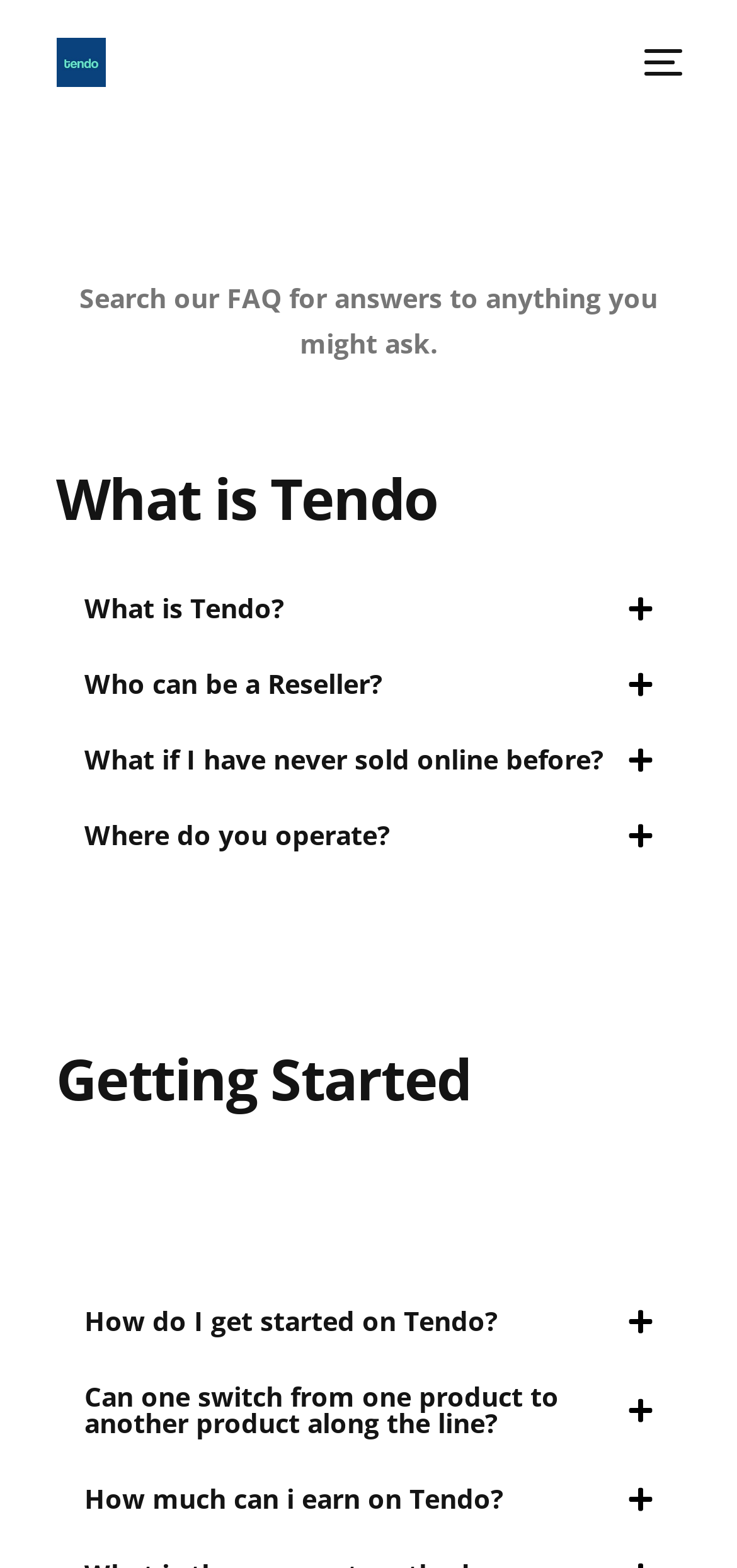Identify the bounding box coordinates of the specific part of the webpage to click to complete this instruction: "Click on the Tendo logo".

[0.076, 0.024, 0.142, 0.055]